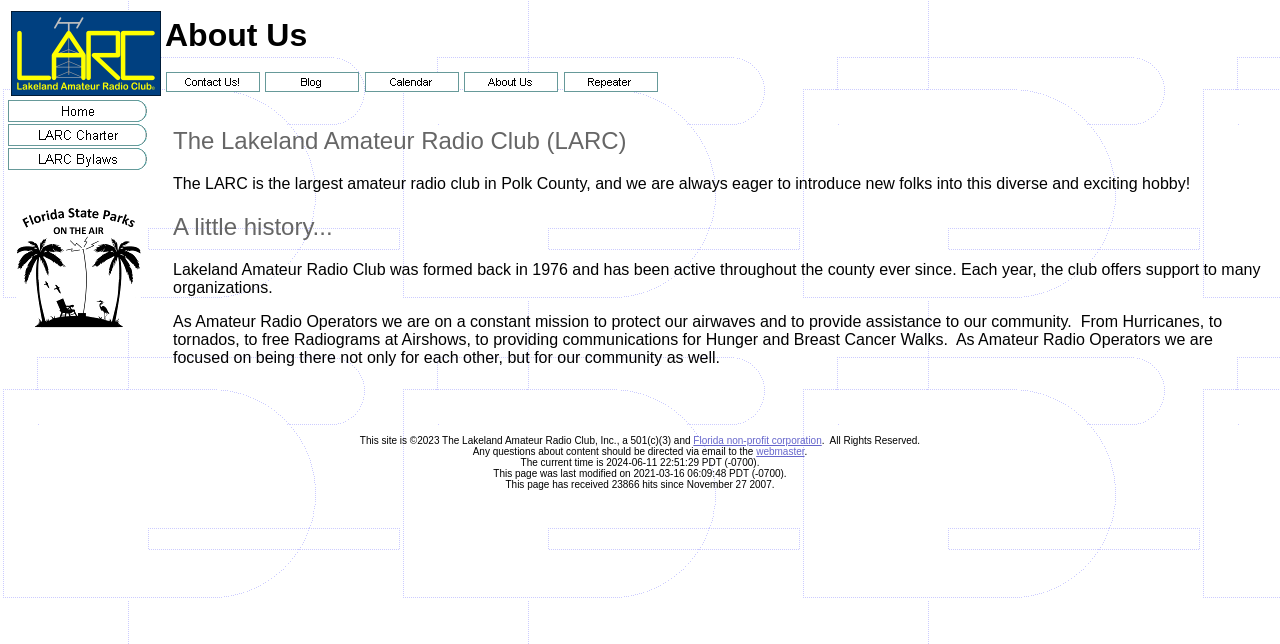What is the name of the amateur radio club?
Please provide a detailed and thorough answer to the question.

I found the answer by looking at the text in the second table cell of the first table, which says 'The Lakeland Amateur Radio Club (LARC)'. This suggests that the name of the amateur radio club is Lakeland Amateur Radio Club.